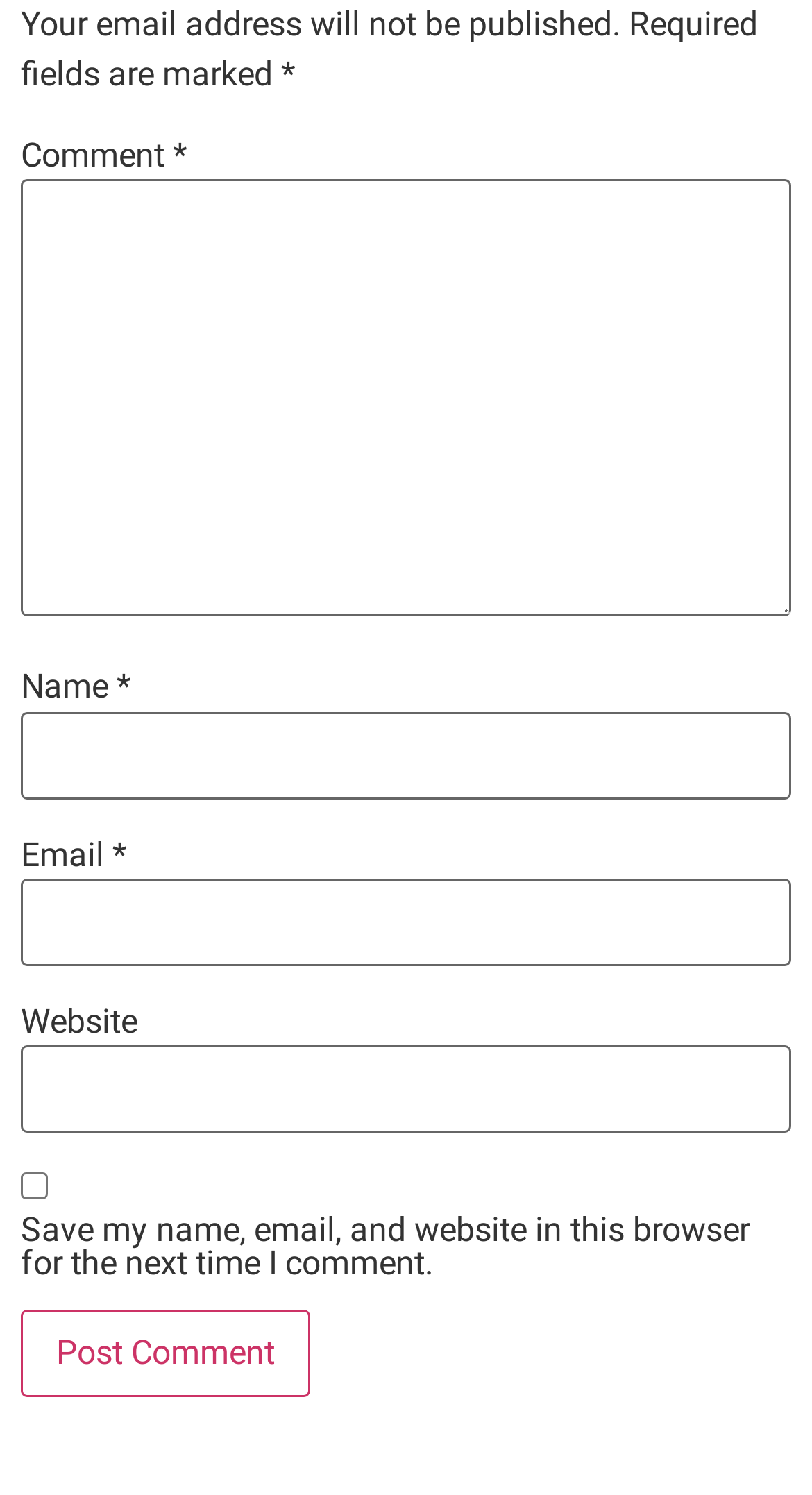Determine the bounding box for the HTML element described here: "parent_node: Email * aria-describedby="email-notes" name="email"". The coordinates should be given as [left, top, right, bottom] with each number being a float between 0 and 1.

[0.026, 0.588, 0.974, 0.646]